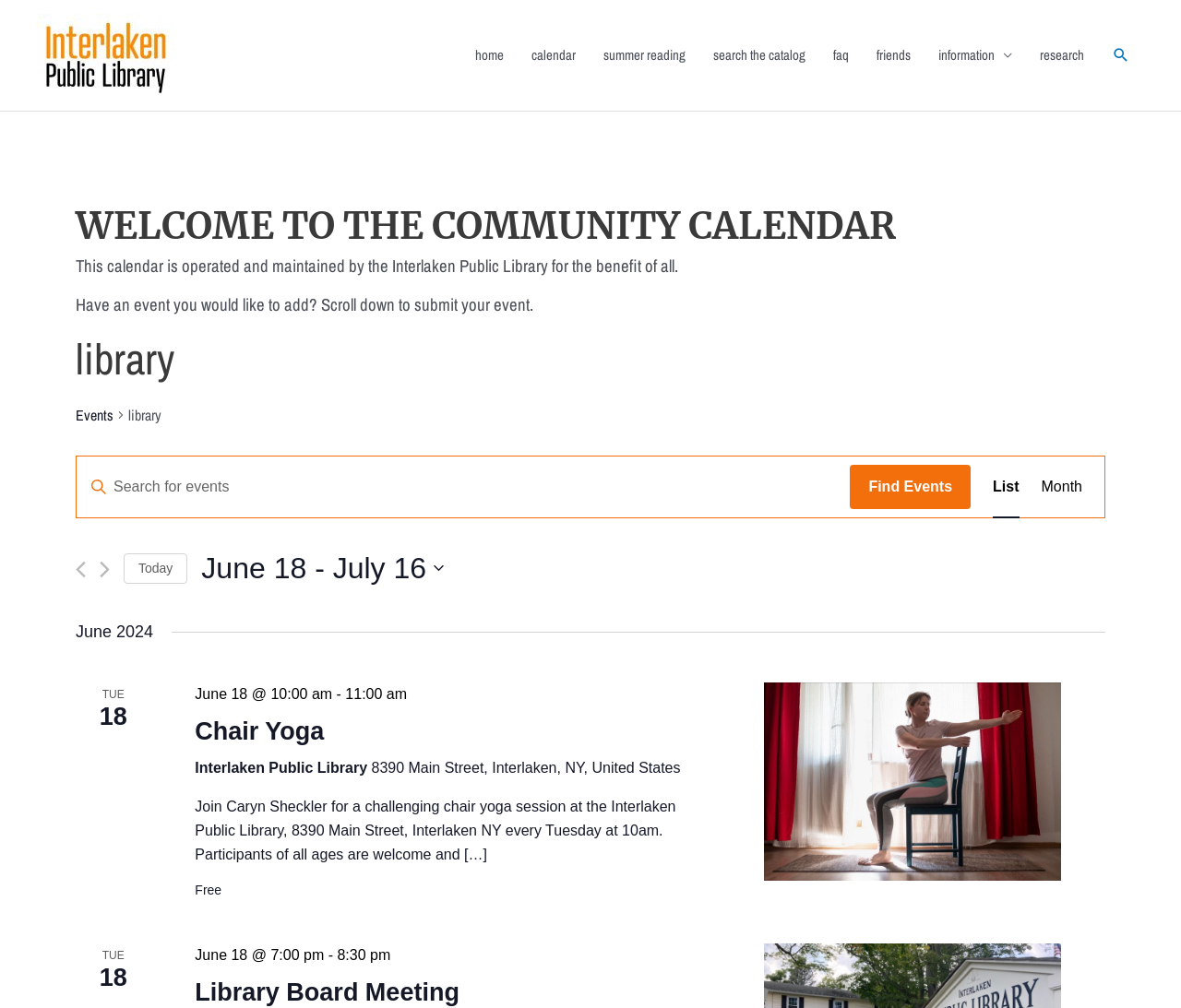What is the date of the 'Library Board Meeting' event?
Based on the image, answer the question in a detailed manner.

I found the answer by looking at the event details section, where it mentions 'June 18 @ 7:00 pm' as the date and time of the 'Library Board Meeting' event.